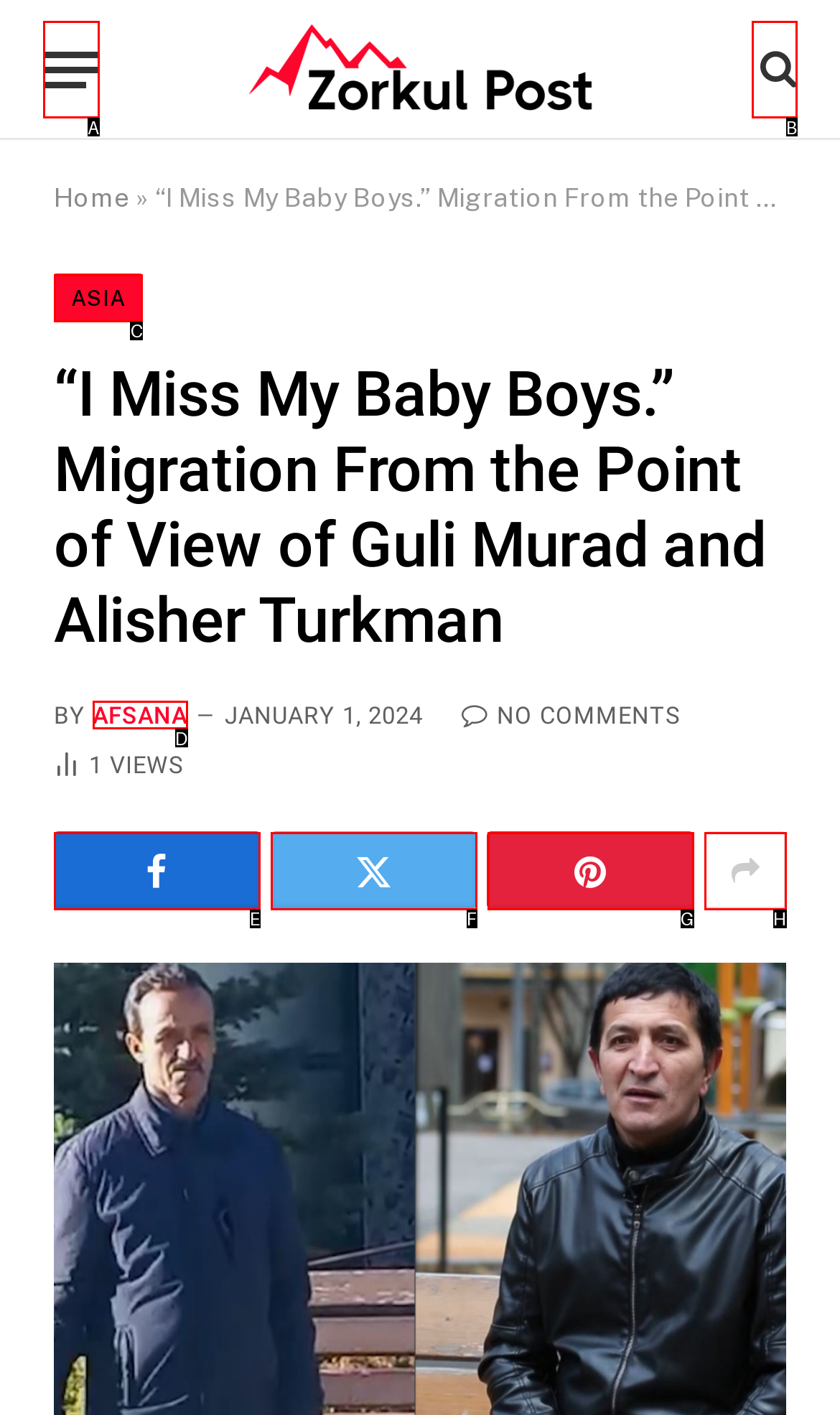Identify the HTML element that corresponds to the following description: title="Show More Social Sharing" Provide the letter of the best matching option.

H